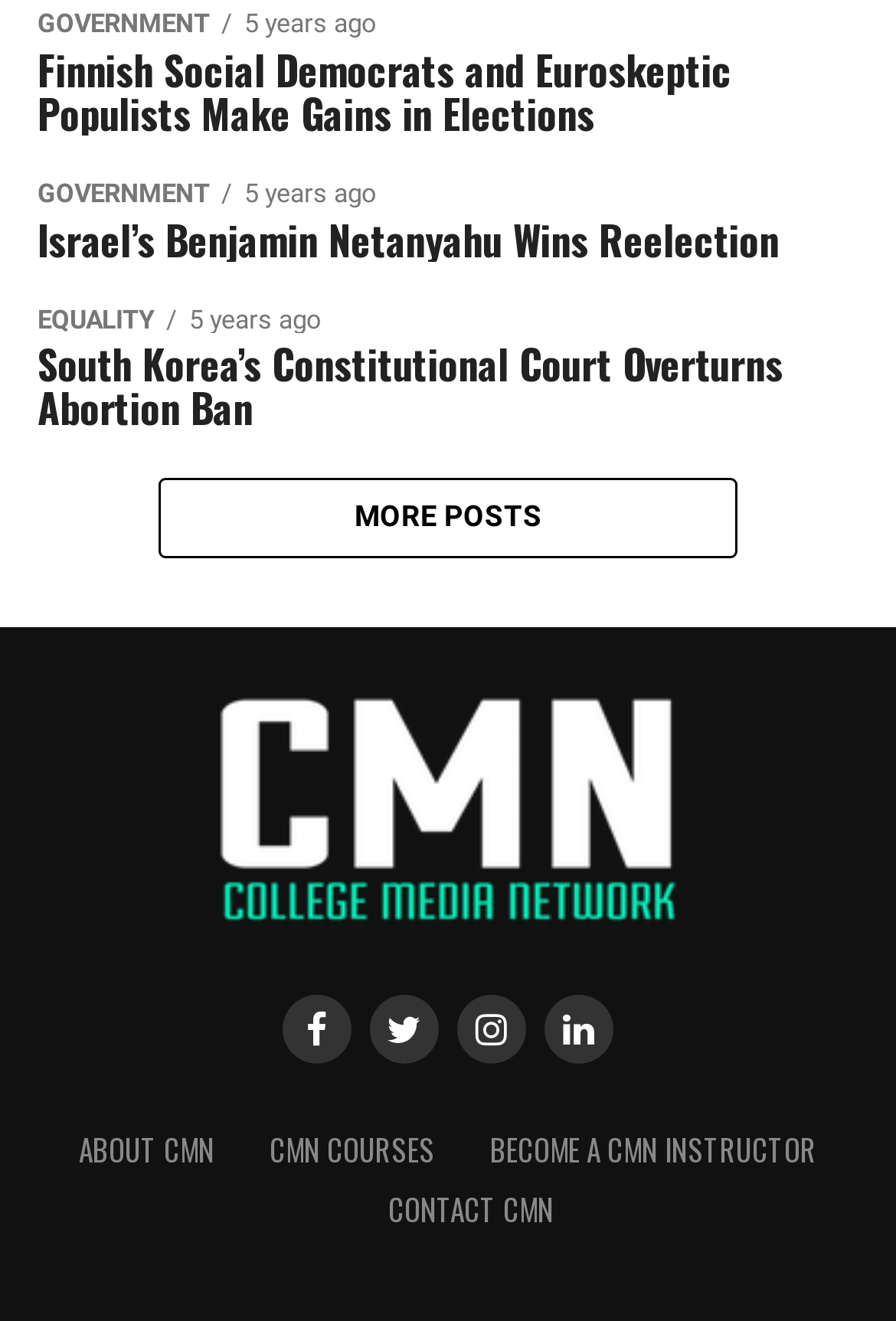What is the text of the link at the bottom left?
Based on the visual content, answer with a single word or a brief phrase.

ABOUT CMN